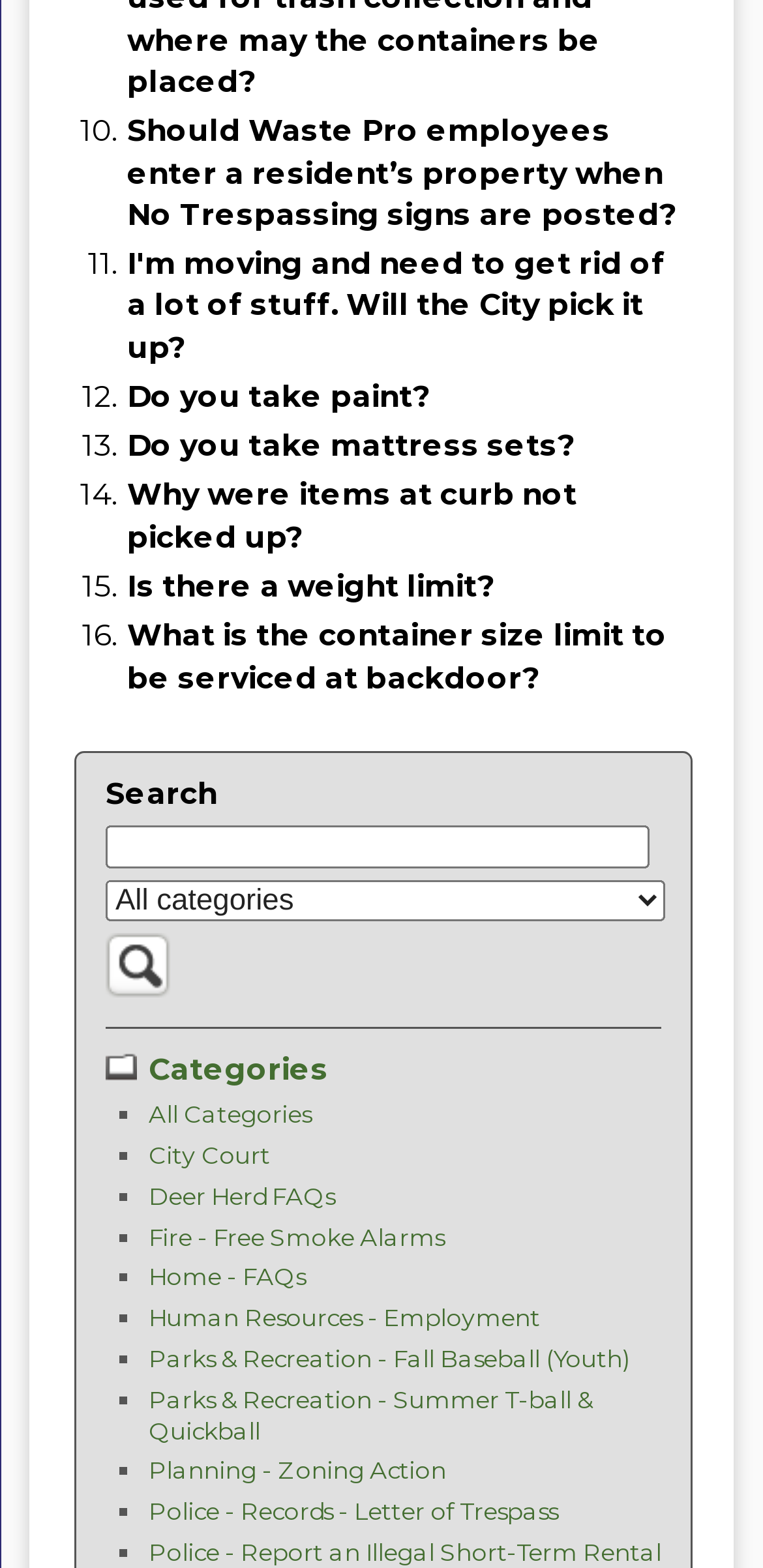What is the topic of the first FAQ?
Answer the question with a single word or phrase by looking at the picture.

Waste Pro employees